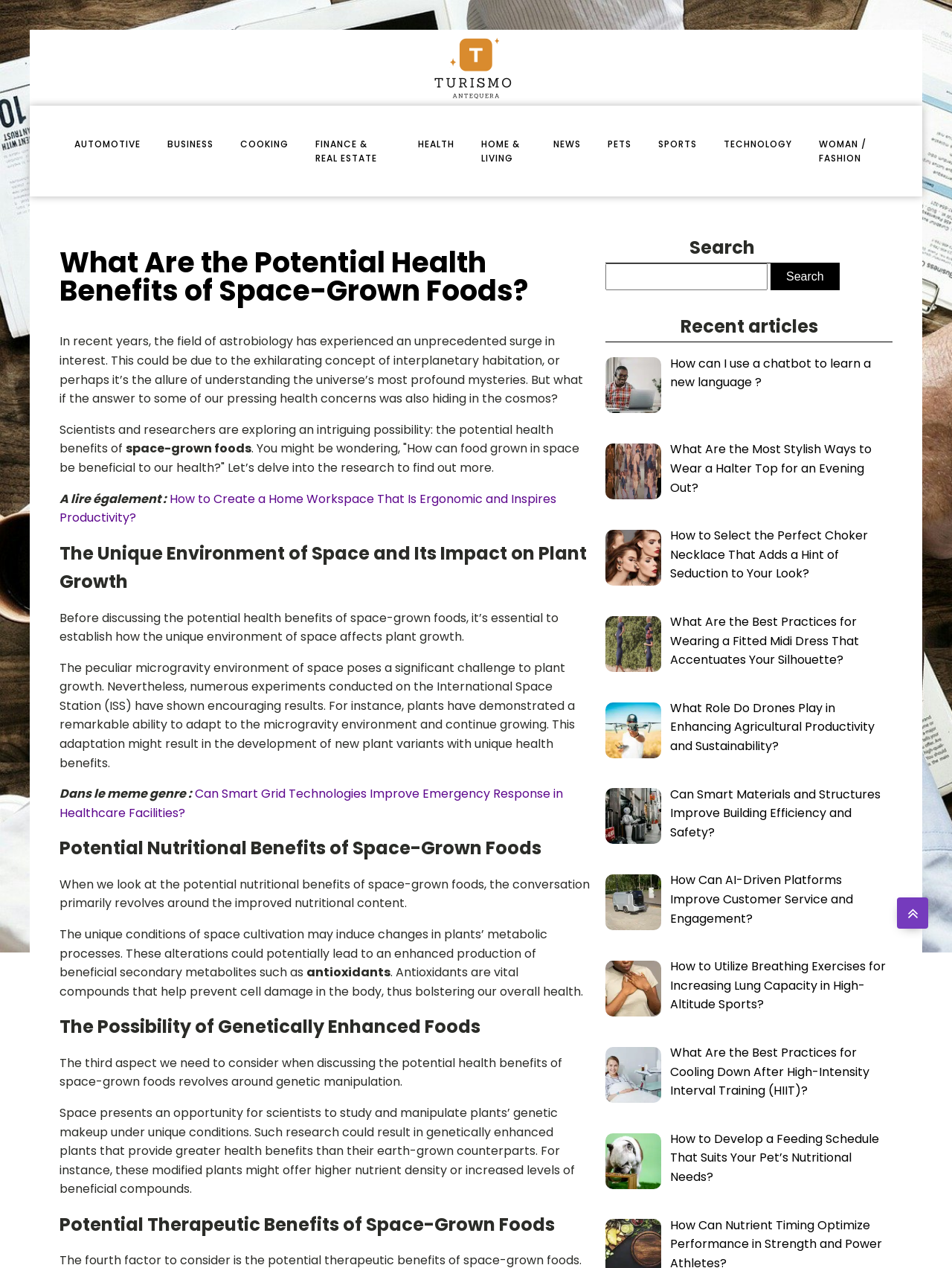What is the topic of the article?
Answer the question with as much detail as possible.

The article discusses the potential health benefits of space-grown foods, exploring the unique environment of space and its impact on plant growth, potential nutritional benefits, genetically enhanced foods, and potential therapeutic benefits.